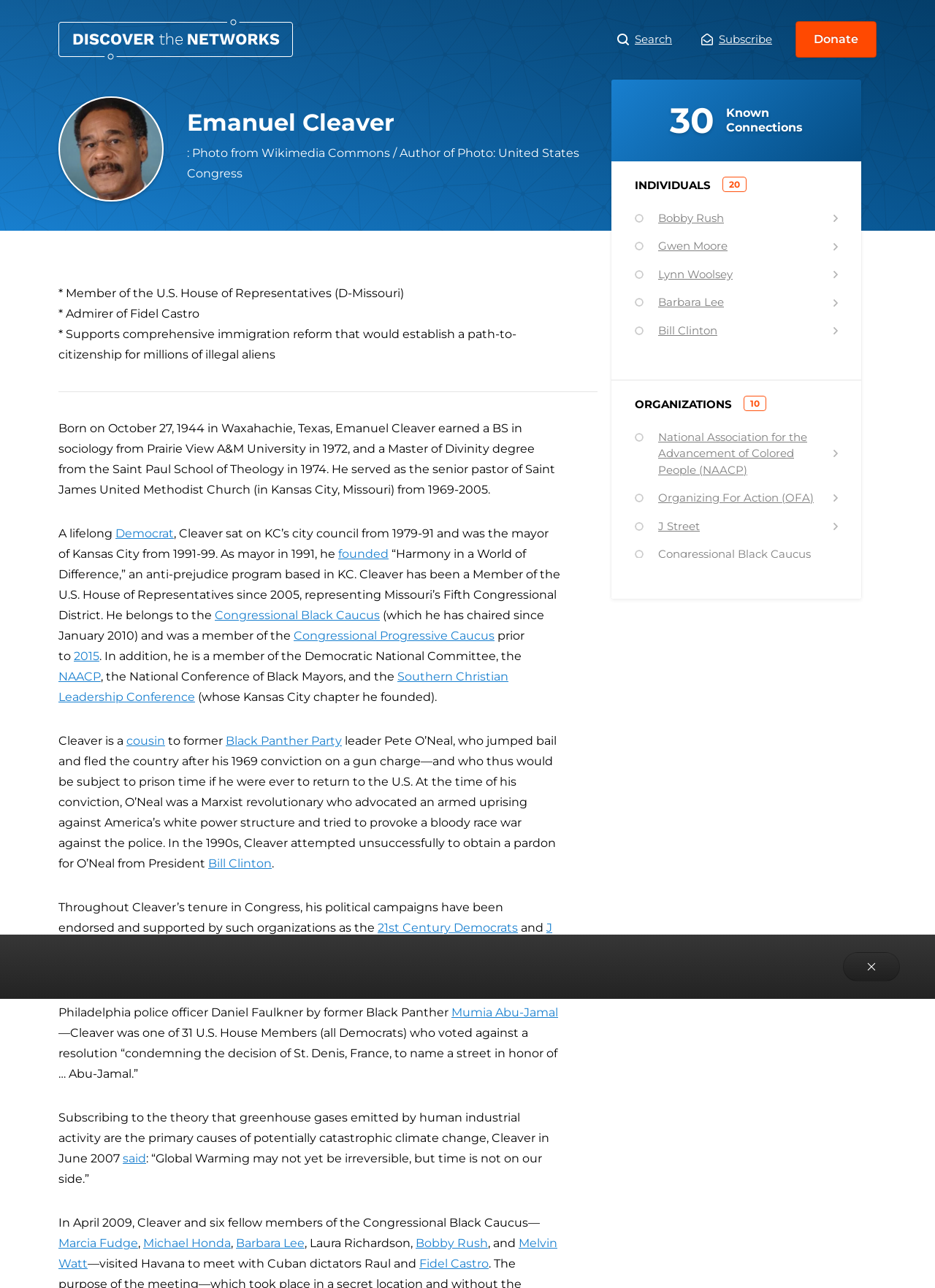Provide a comprehensive caption for the webpage.

The webpage is about Emanuel Cleaver, a member of the U.S. House of Representatives from Missouri. At the top of the page, there is a header section with a heading "Emanuel Cleaver" and a link to his profile. Below this, there is a main menu with links to "Search", "Subscribe", and "Donate". 

The main content of the page is divided into sections. The first section is an overview of Emanuel Cleaver, with a heading "Overview" and a brief description of his background. Below this, there is a horizontal separator line. 

The next section provides more detailed information about Cleaver's life, including his education, career, and political affiliations. This section is divided into paragraphs of text, with links to related topics and organizations, such as the Congressional Black Caucus and the NAACP. 

Further down the page, there is a section with a heading "Known Connections" that lists individuals connected to Cleaver, including politicians and activists. Each connection is listed as a link with a corresponding image. 

At the bottom of the page, there is a button with an image, but its purpose is not clear. Overall, the webpage provides a detailed profile of Emanuel Cleaver, including his background, political affiliations, and connections.